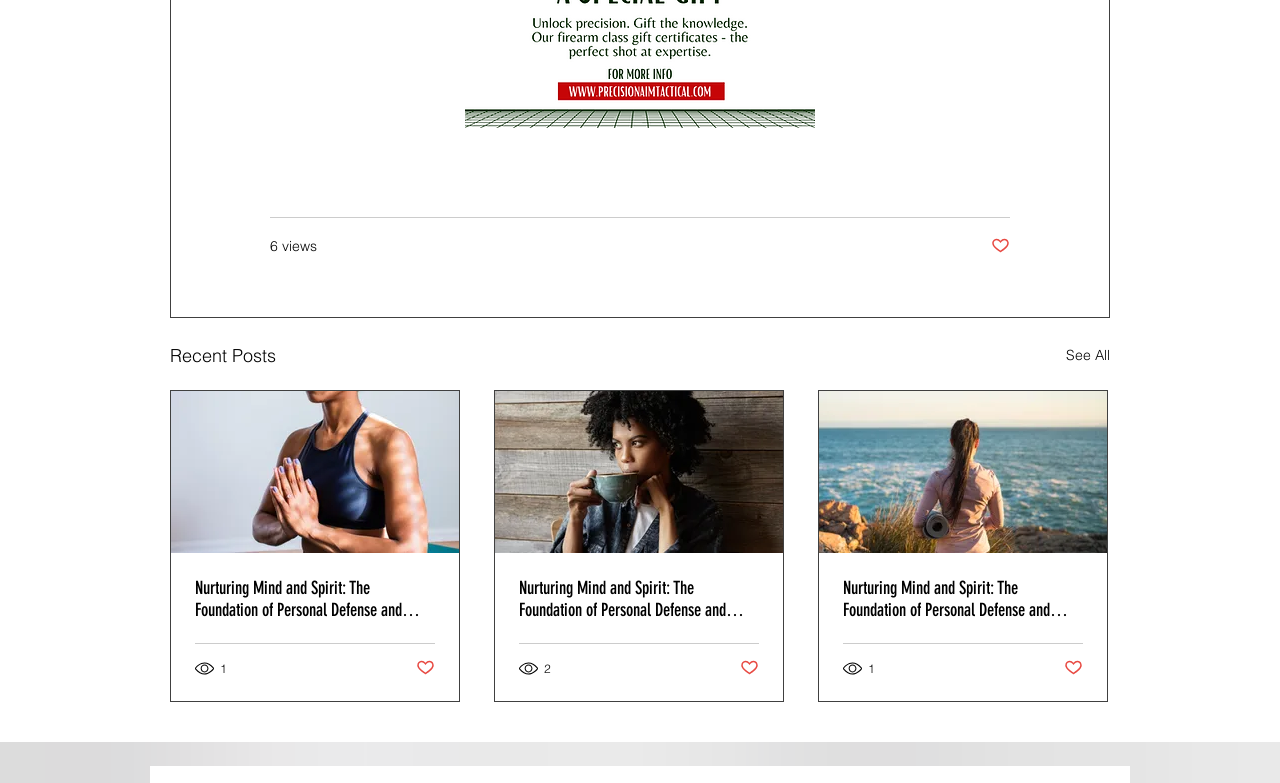How many articles are displayed on the webpage?
From the screenshot, supply a one-word or short-phrase answer.

3